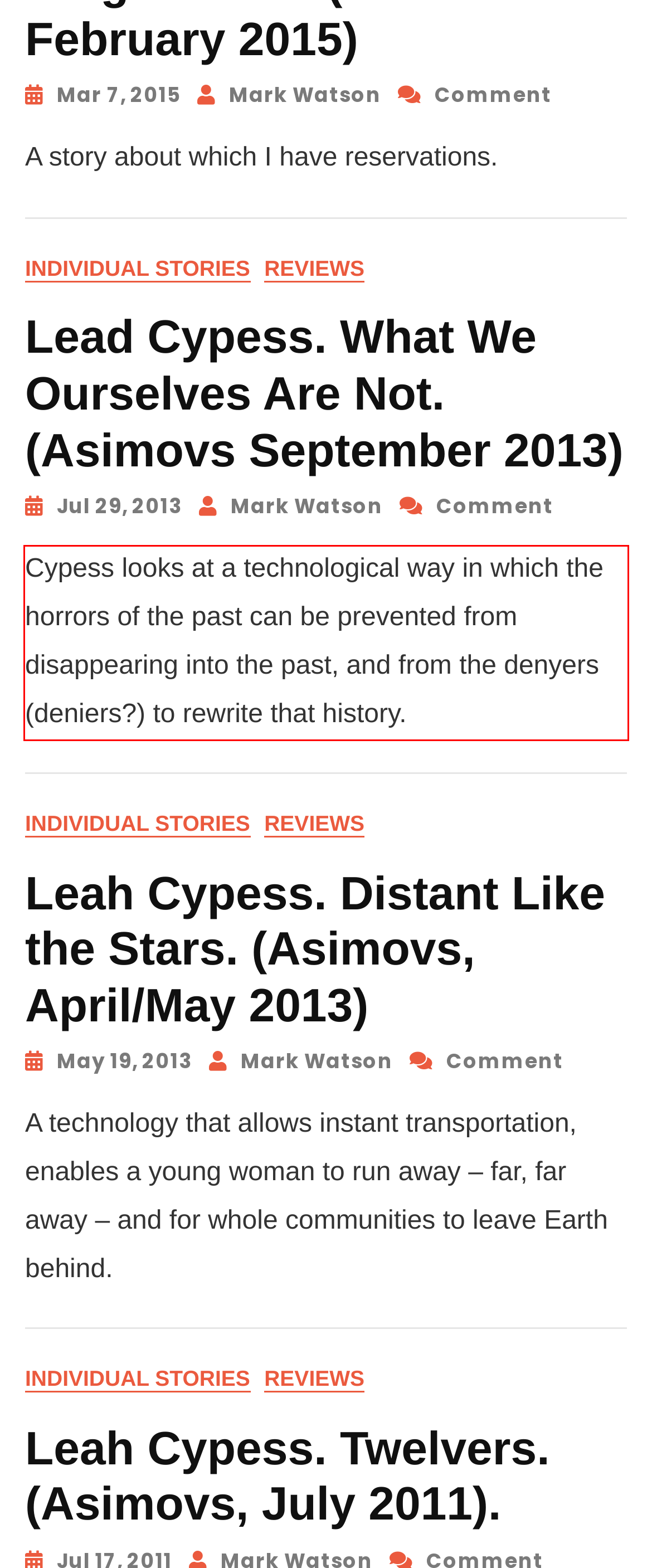From the provided screenshot, extract the text content that is enclosed within the red bounding box.

Cypess looks at a technological way in which the horrors of the past can be prevented from disappearing into the past, and from the denyers (deniers?) to rewrite that history.